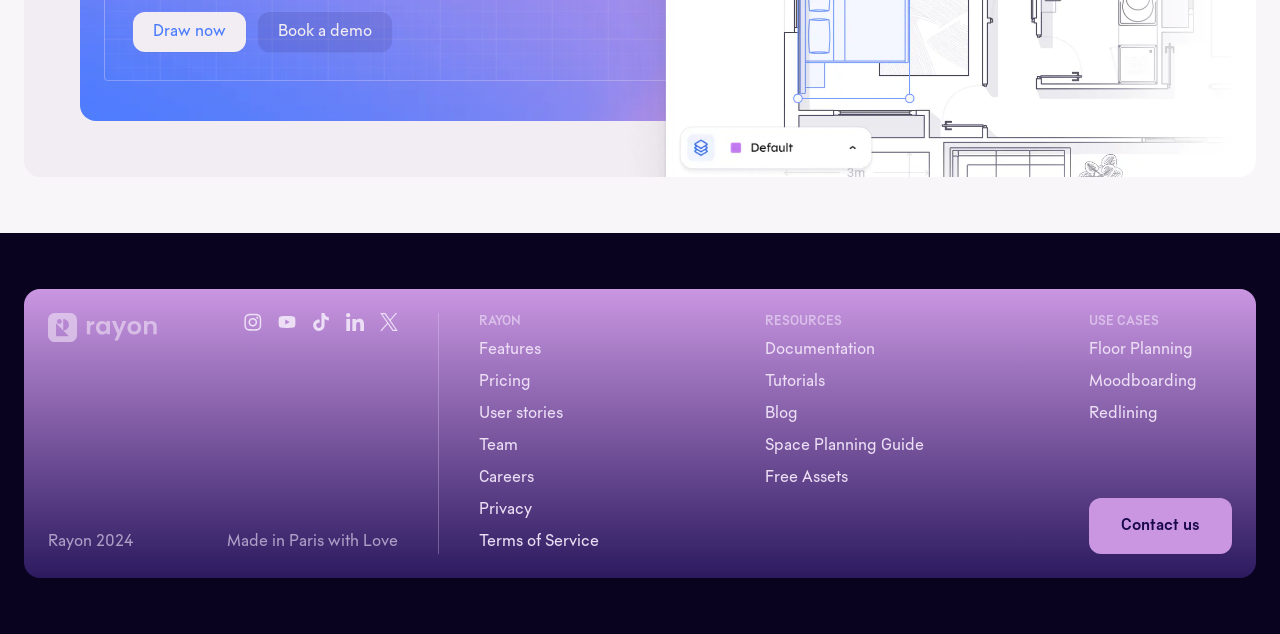Please specify the bounding box coordinates of the area that should be clicked to accomplish the following instruction: "Contact us". The coordinates should consist of four float numbers between 0 and 1, i.e., [left, top, right, bottom].

[0.851, 0.785, 0.962, 0.873]